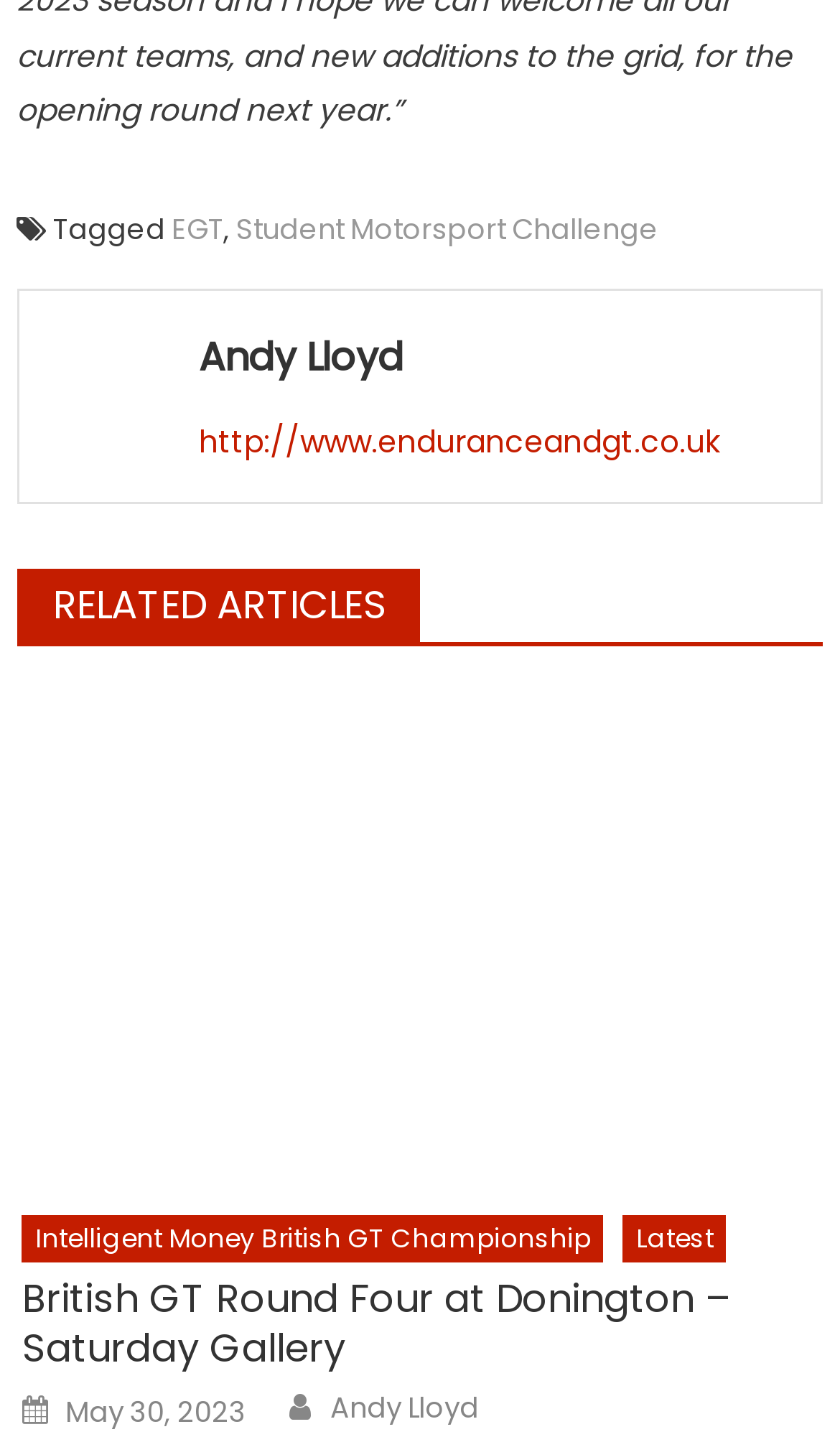Using the provided element description: "Andy Lloyd", identify the bounding box coordinates. The coordinates should be four floats between 0 and 1 in the order [left, top, right, bottom].

[0.393, 0.963, 0.57, 0.99]